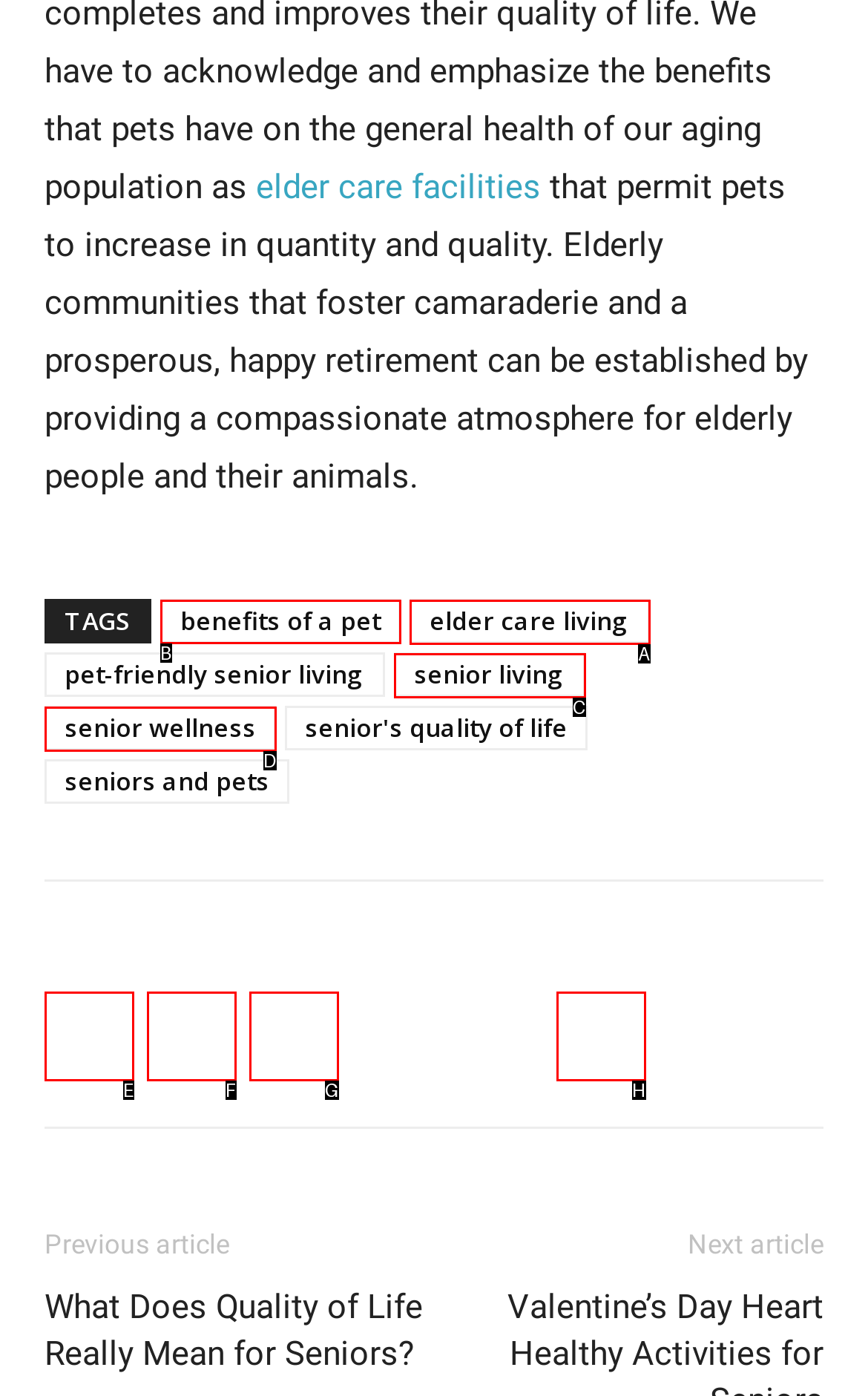From the options shown in the screenshot, tell me which lettered element I need to click to complete the task: Read about 'benefits of a pet'.

B